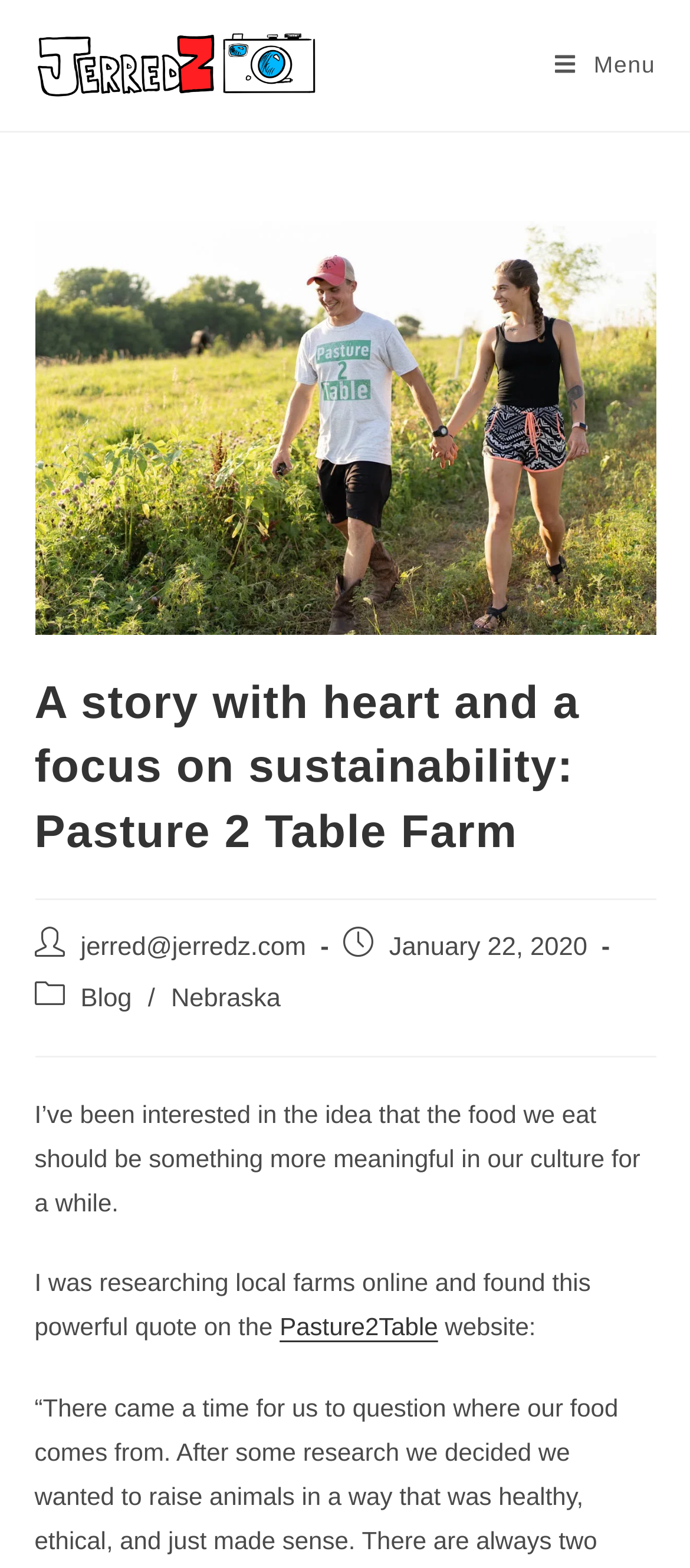What is the date of the article?
Refer to the screenshot and deliver a thorough answer to the question presented.

I found the date of the article by looking at the static text element with the text 'January 22, 2020' which is located below the header section.